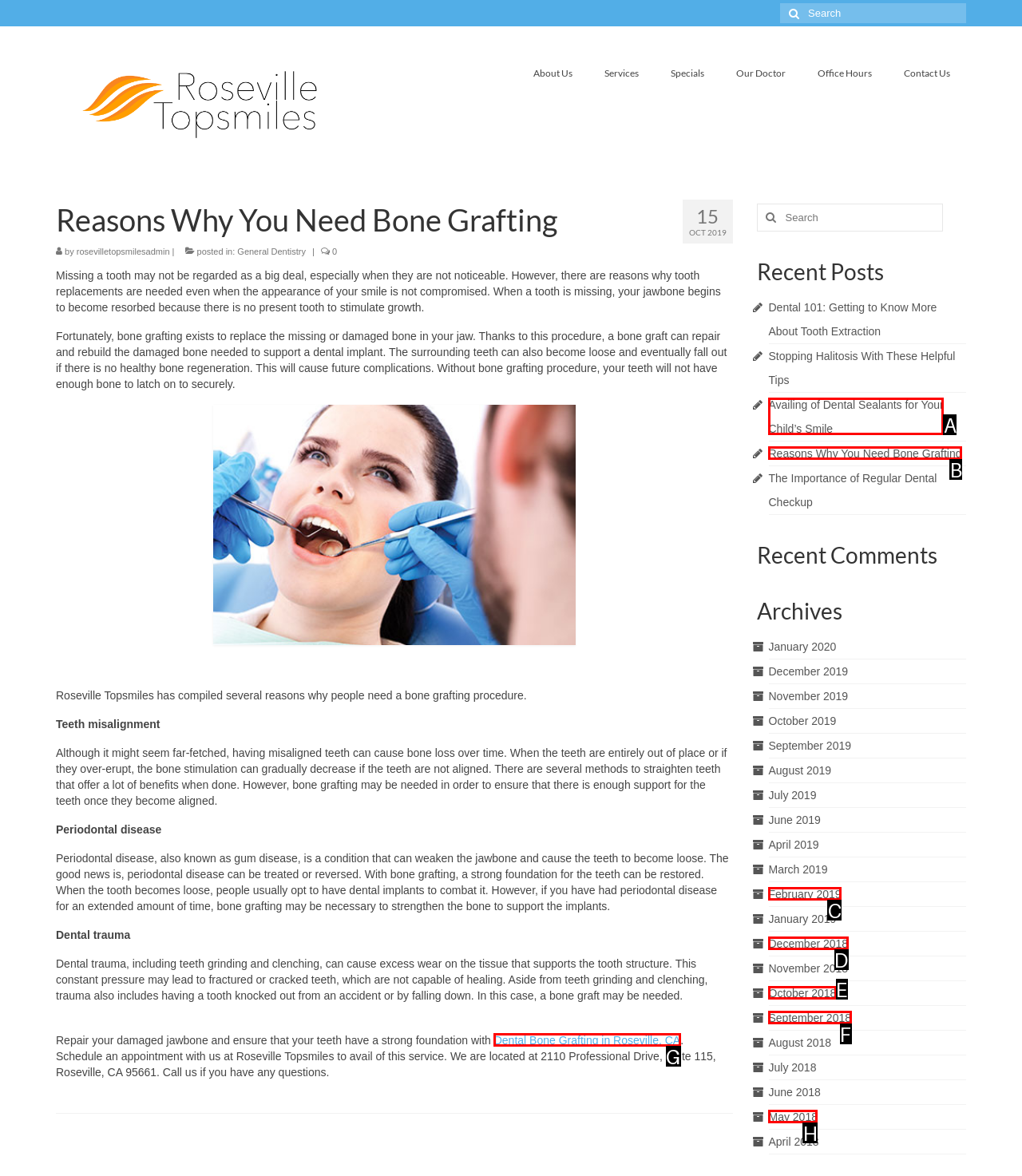Identify the correct UI element to click to achieve the task: Schedule an appointment for Dental Bone Grafting.
Answer with the letter of the appropriate option from the choices given.

G